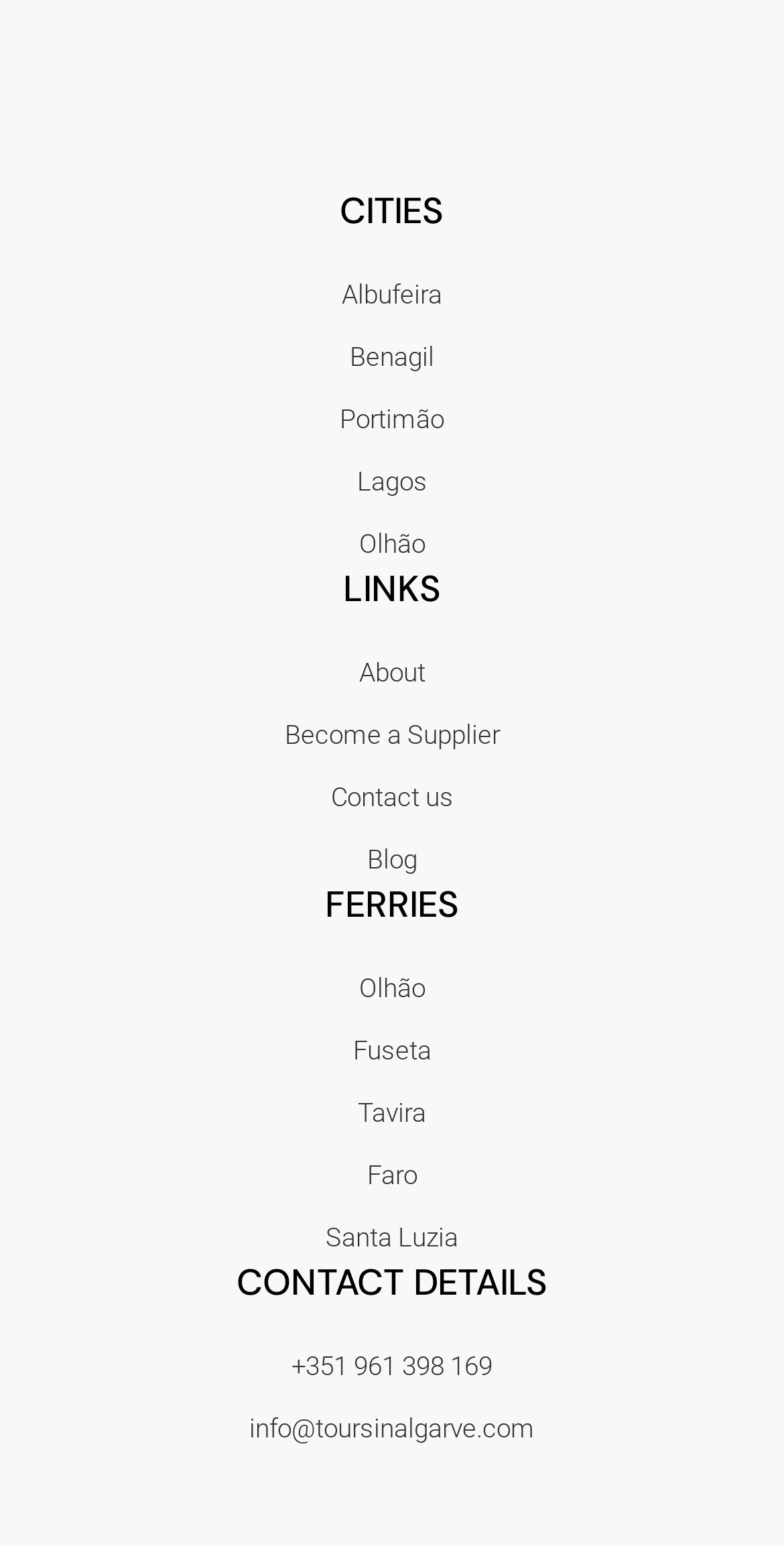How many ferry links are there? Based on the screenshot, please respond with a single word or phrase.

5